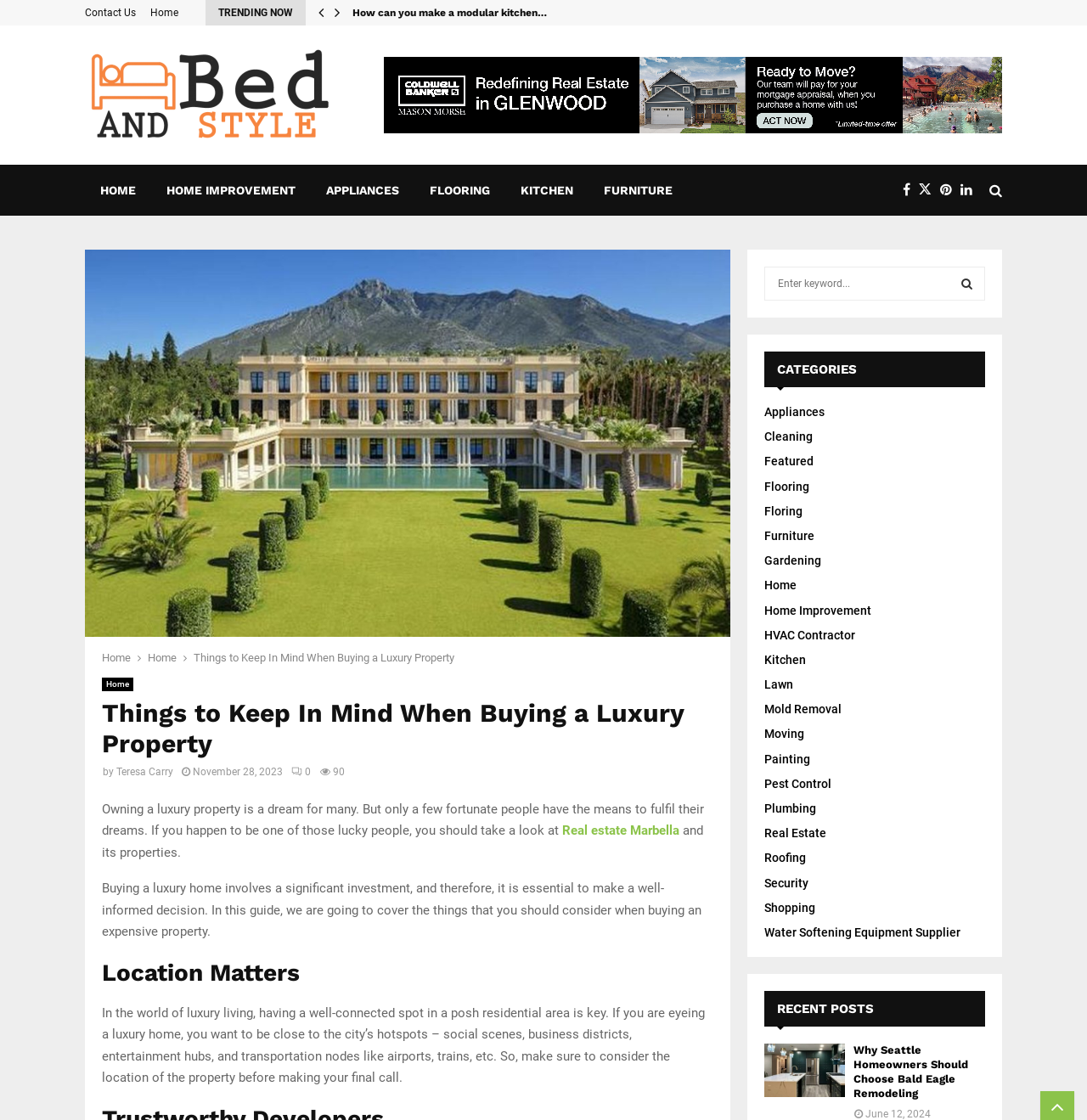Determine the bounding box coordinates of the region I should click to achieve the following instruction: "Click on the 'Contact Us' link". Ensure the bounding box coordinates are four float numbers between 0 and 1, i.e., [left, top, right, bottom].

[0.078, 0.0, 0.125, 0.023]